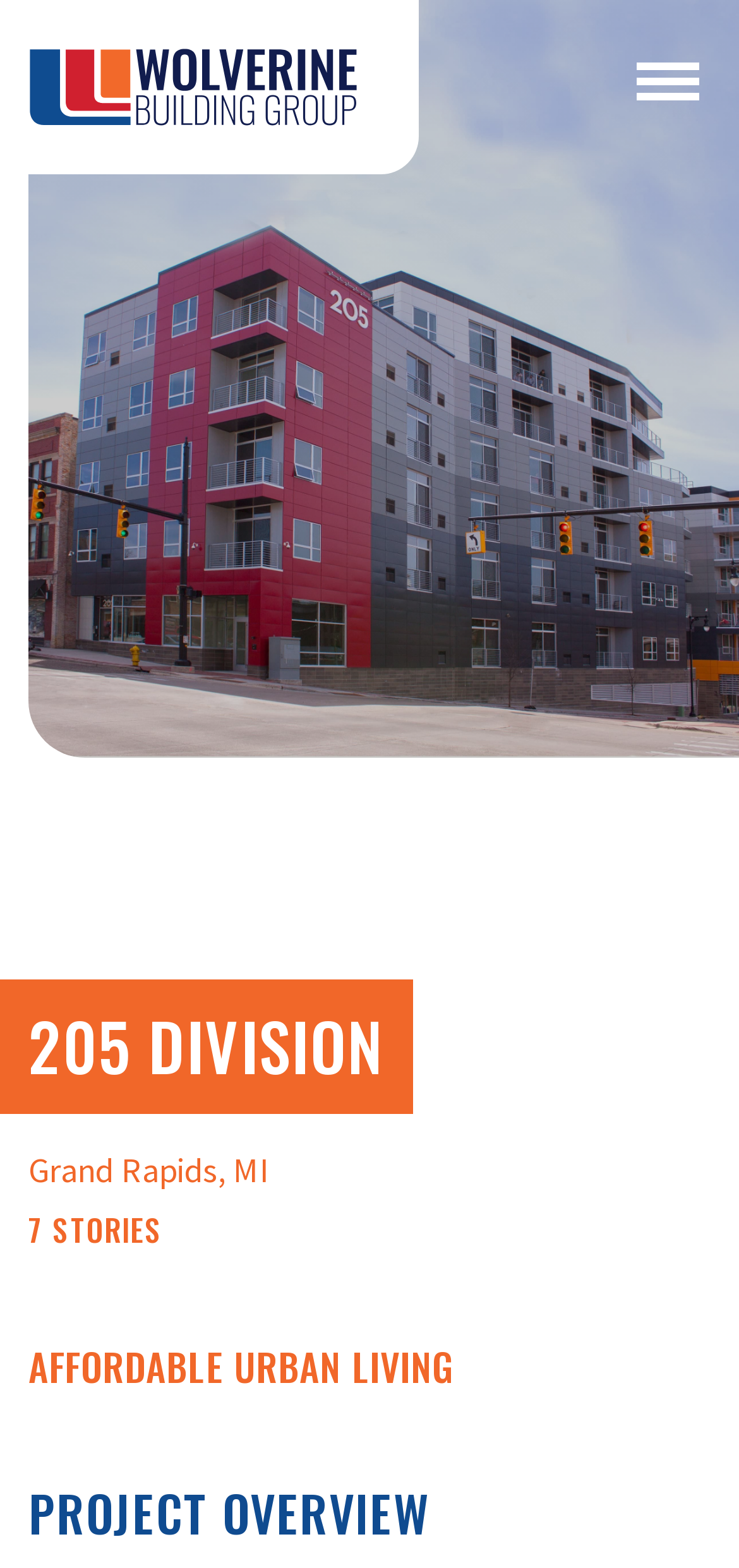Generate a thorough caption that explains the contents of the webpage.

The webpage is about a commercial and industrial building, specifically the 205 Division project by Wolverine Building Group. At the top left of the page, there is a link to Wolverine Building Group, accompanied by an image with the same name. 

On the top right, there is a button to toggle navigation, which controls the navbar. Below the navbar, there are four headings stacked vertically. The first heading reads "205 DIVISION", followed by "7 STORIES", then "AFFORDABLE URBAN LIVING", and finally "PROJECT OVERVIEW". Between the first and second headings, there is a static text "Grand Rapids, MI", indicating the location of the project.